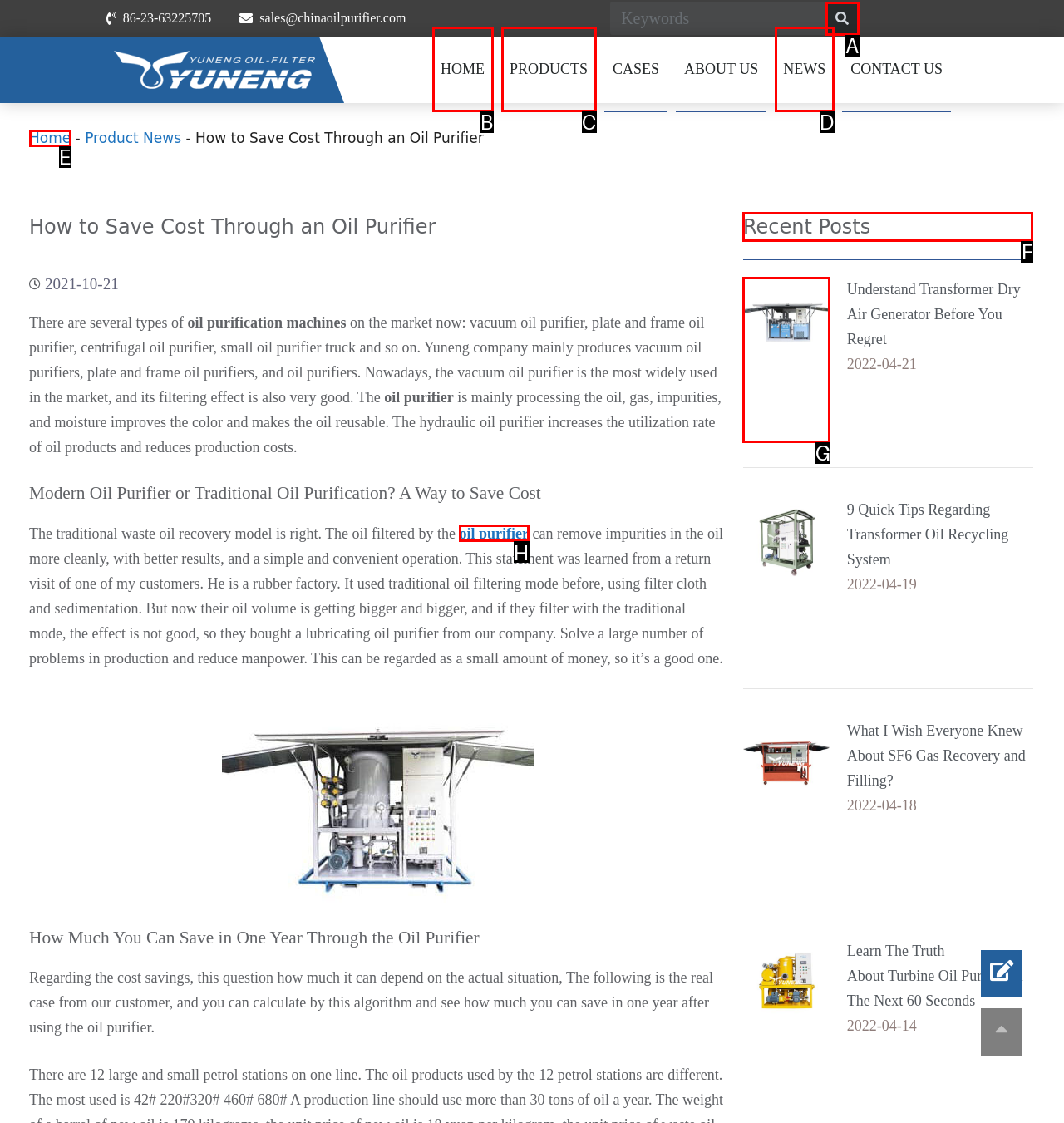Point out which HTML element you should click to fulfill the task: View recent posts.
Provide the option's letter from the given choices.

F